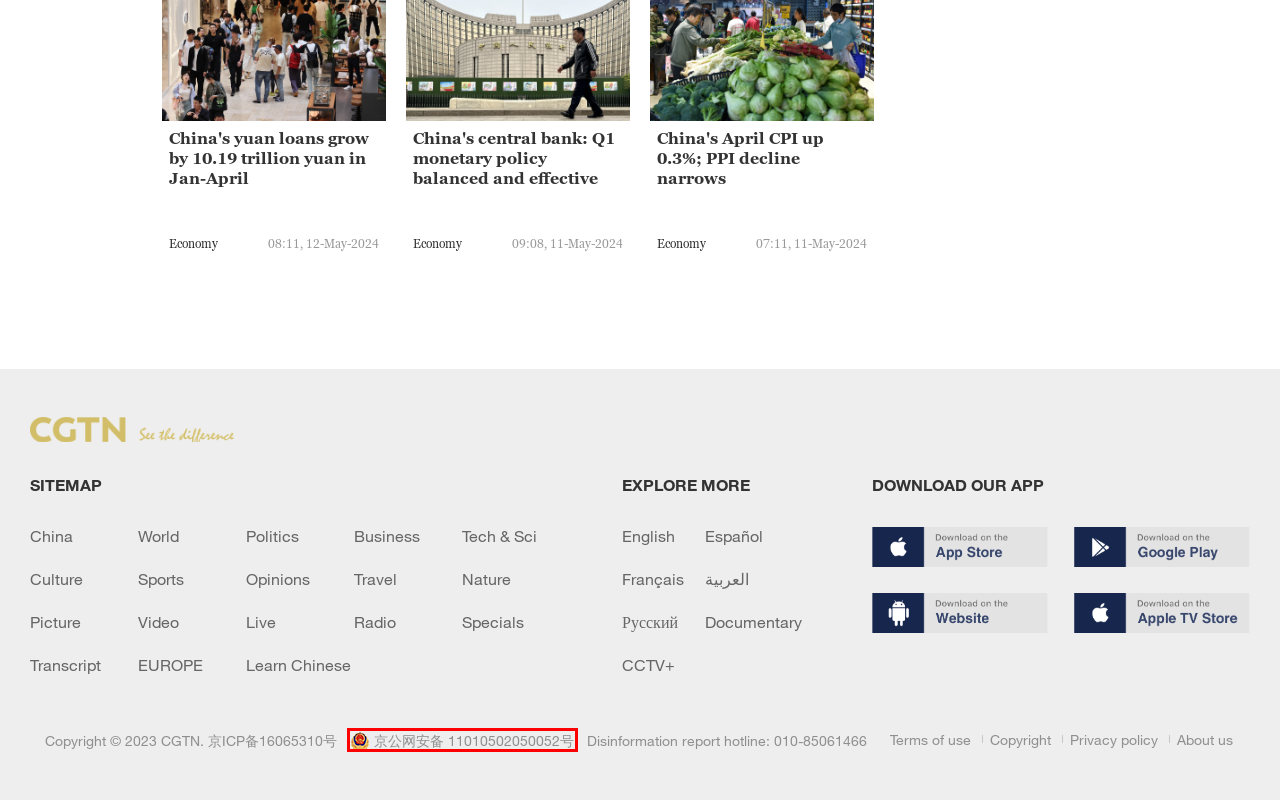You have a screenshot of a webpage with a red bounding box around an element. Identify the webpage description that best fits the new page that appears after clicking the selected element in the red bounding box. Here are the candidates:
A. Specials
B. HOME-Global International Video Agency
C. Europe - All The Latest News | CGTN
D. 全国互联网安全管理平台
E. China's yuan loans grow by 10.19 trillion yuan in Jan-April - CGTN
F. Chinese Master
G. China's April CPI up 0.3%; PPI decline narrows - CGTN
H. CGTN

D